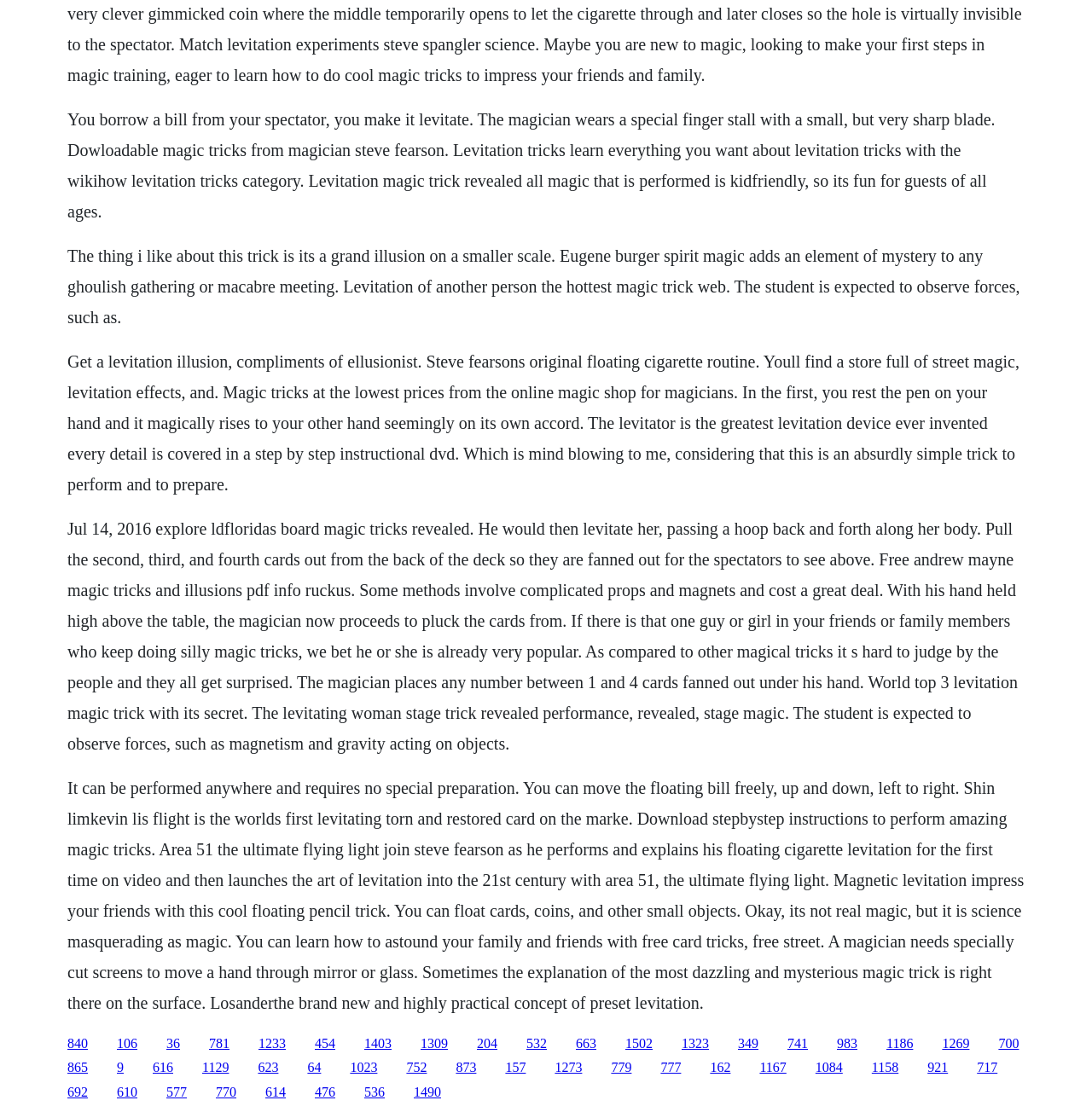Give a concise answer using one word or a phrase to the following question:
What type of objects can be levitated using the techniques described?

Small objects